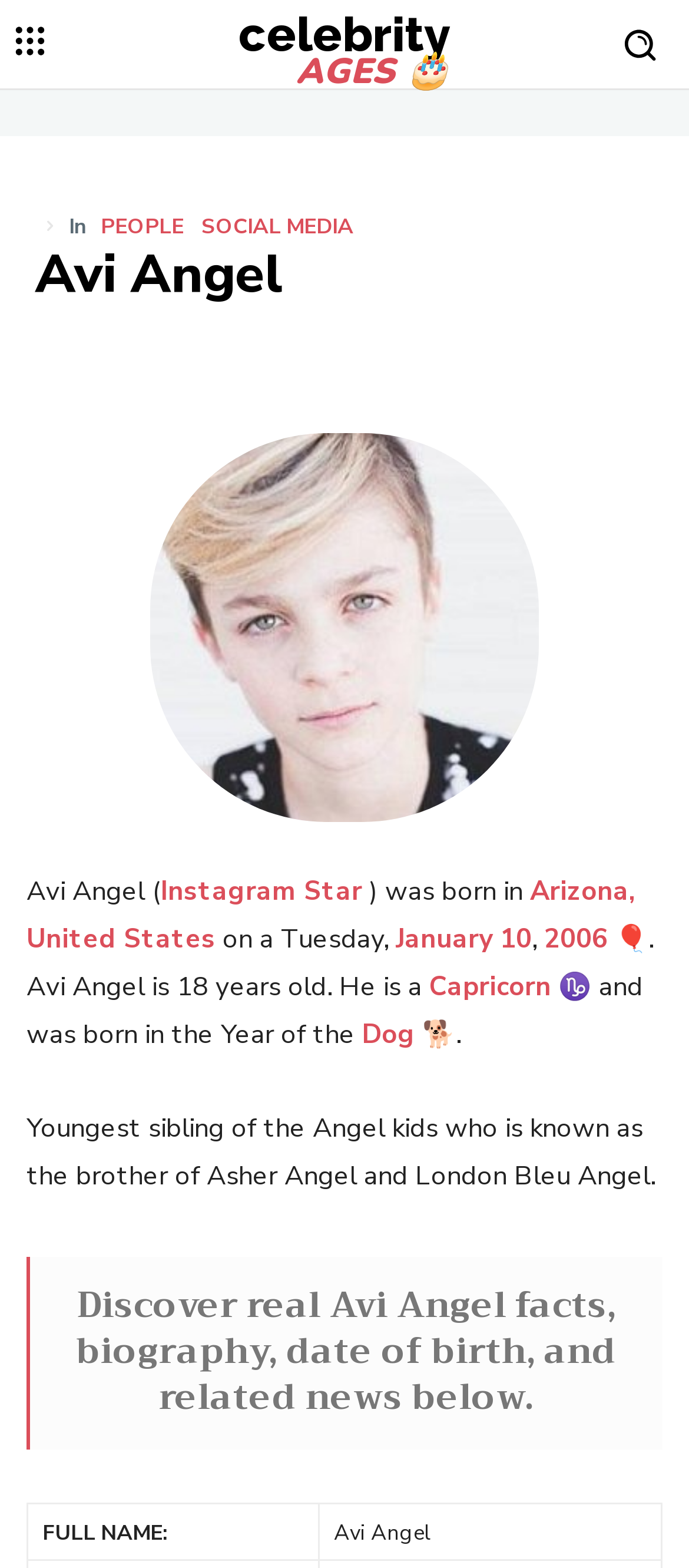By analyzing the image, answer the following question with a detailed response: Where was Avi Angel born?

The webpage provides Avi Angel's birthplace, which is Arizona, United States, as mentioned in the text 'Avi Angel was born in Arizona, United States'.